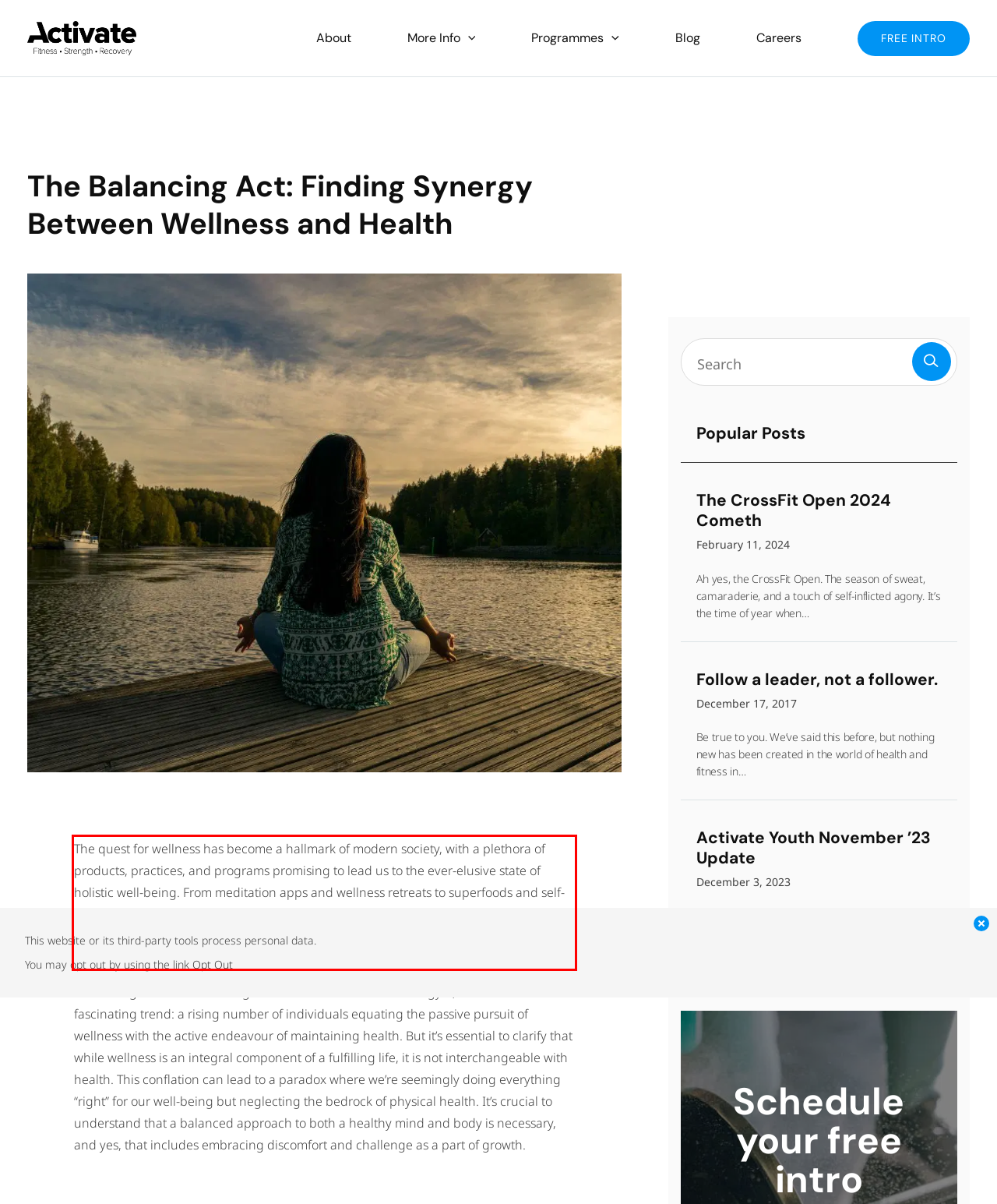Extract and provide the text found inside the red rectangle in the screenshot of the webpage.

The quest for wellness has become a hallmark of modern society, with a plethora of products, practices, and programs promising to lead us to the ever-elusive state of holistic well-being. From meditation apps and wellness retreats to superfoods and self-care routines, we’re inundated with opportunities to pursue wellness. Yet, in the fervour to embrace wellness, there’s a growing conflation with the concept of health, and it’s not always serving us well.